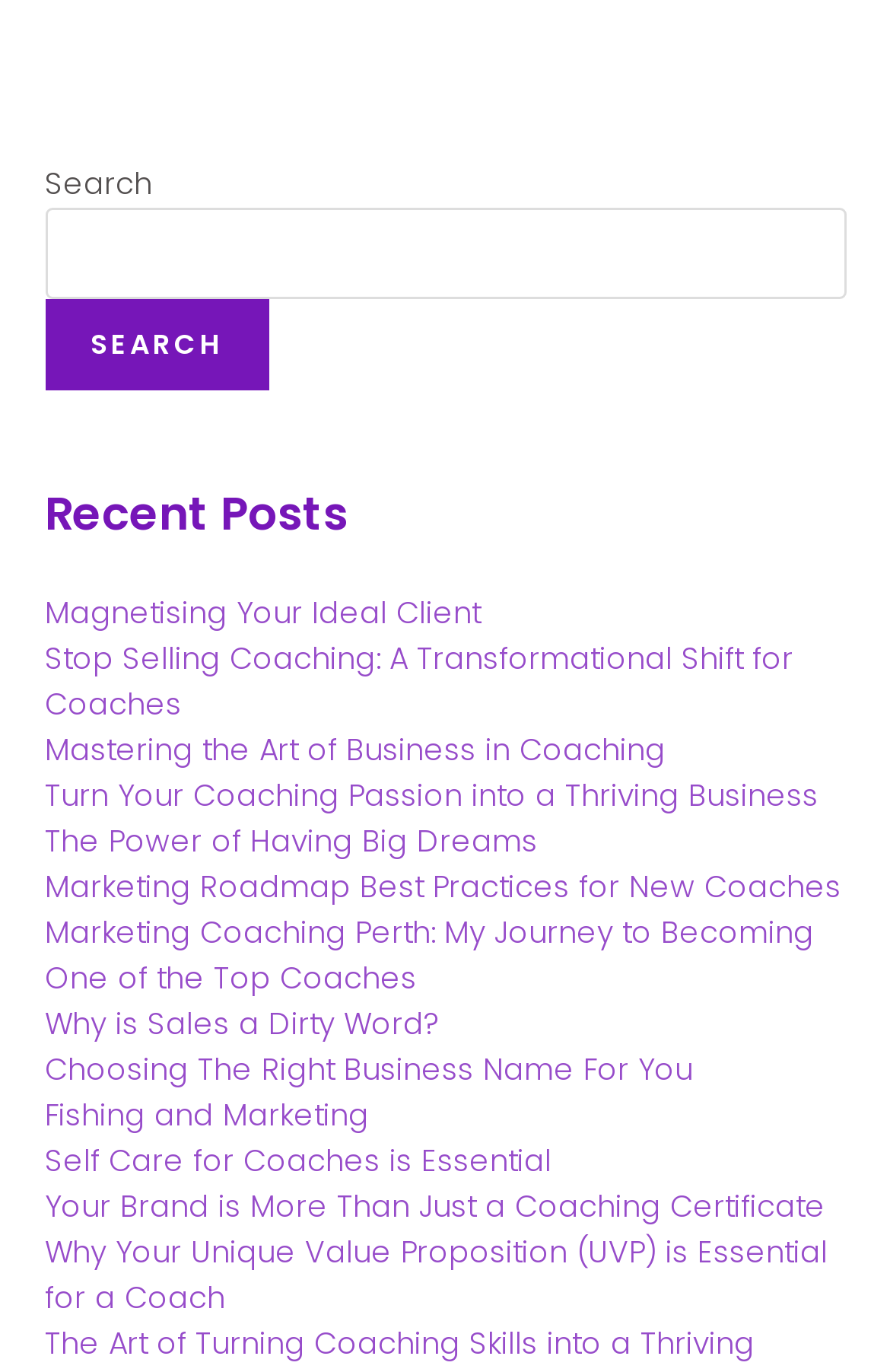Find the bounding box coordinates for the area that must be clicked to perform this action: "view 'Why is Sales a Dirty Word?' article".

[0.05, 0.731, 0.494, 0.762]